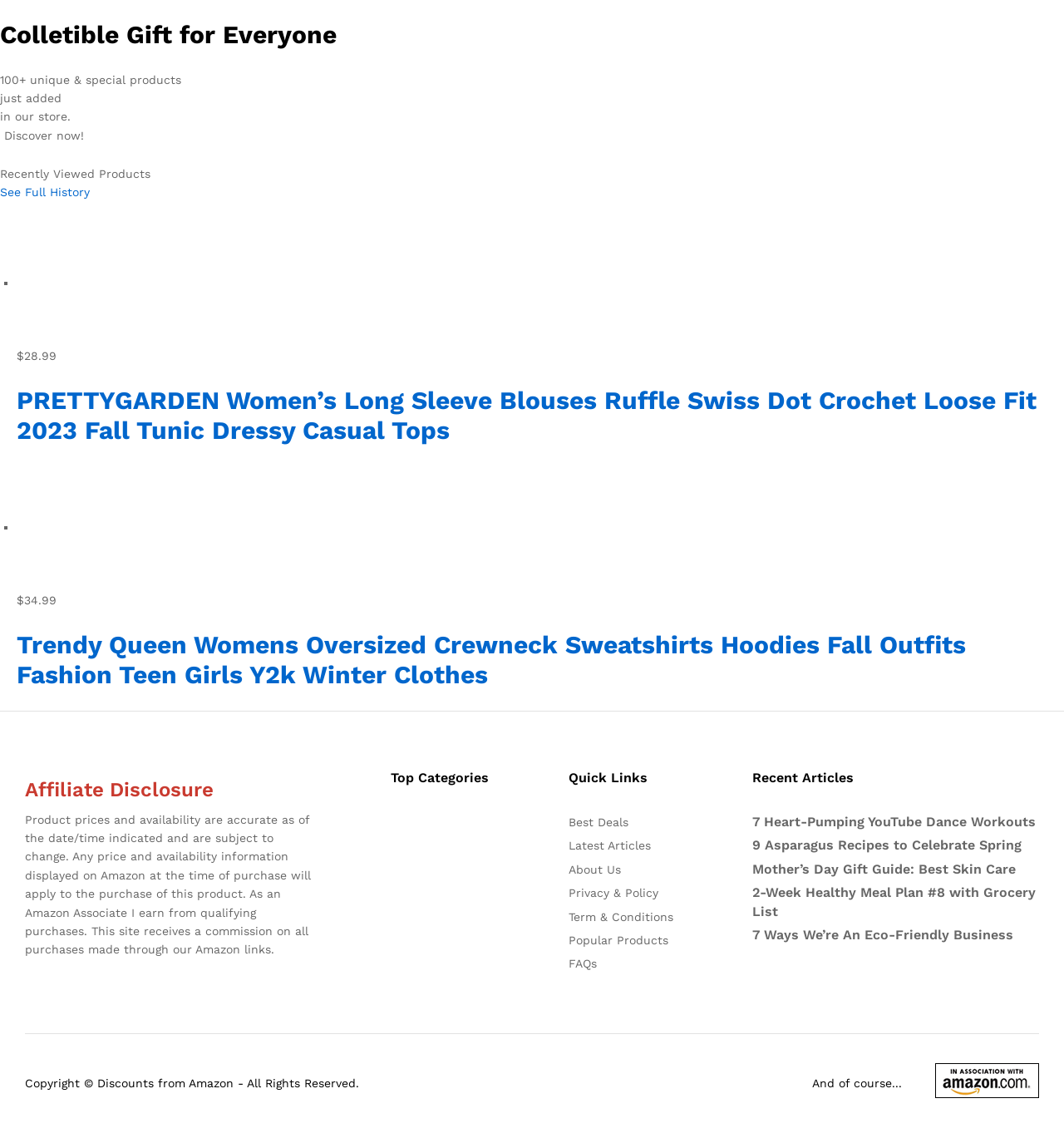Using the provided element description, identify the bounding box coordinates as (top-left x, top-left y, bottom-right x, bottom-right y). Ensure all values are between 0 and 1. Description: 7 Heart-Pumping YouTube Dance Workouts

[0.707, 0.718, 0.973, 0.732]